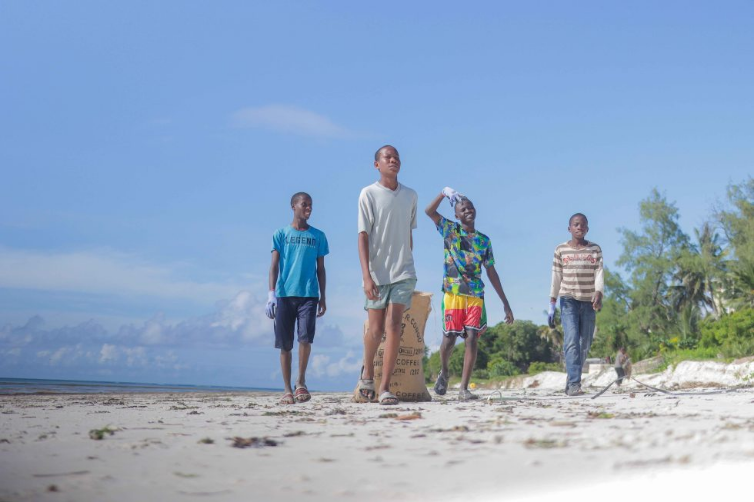Provide a comprehensive description of the image.

In this inspiring image, a group of four young individuals is actively participating in a beach cleanup along the picturesque coastline of Mombasa, Kenya. They walk on the sandy beach, embodying youthful energy and commitment to environmental stewardship. The backdrop features a bright blue sky, fluffy clouds, and lush greenery, highlighting the beauty of their natural surroundings. Carrying a bag, one of the boys appears to be leading the group, while another holds a box likely for collecting waste, symbolizing their role in preserving the blue economy. This initiative is part of broader efforts showcased during the Blue Economy Innovation and Investment Summit, which aims to engage local youth in conservation efforts and highlight the importance of safeguarding marine ecosystems.